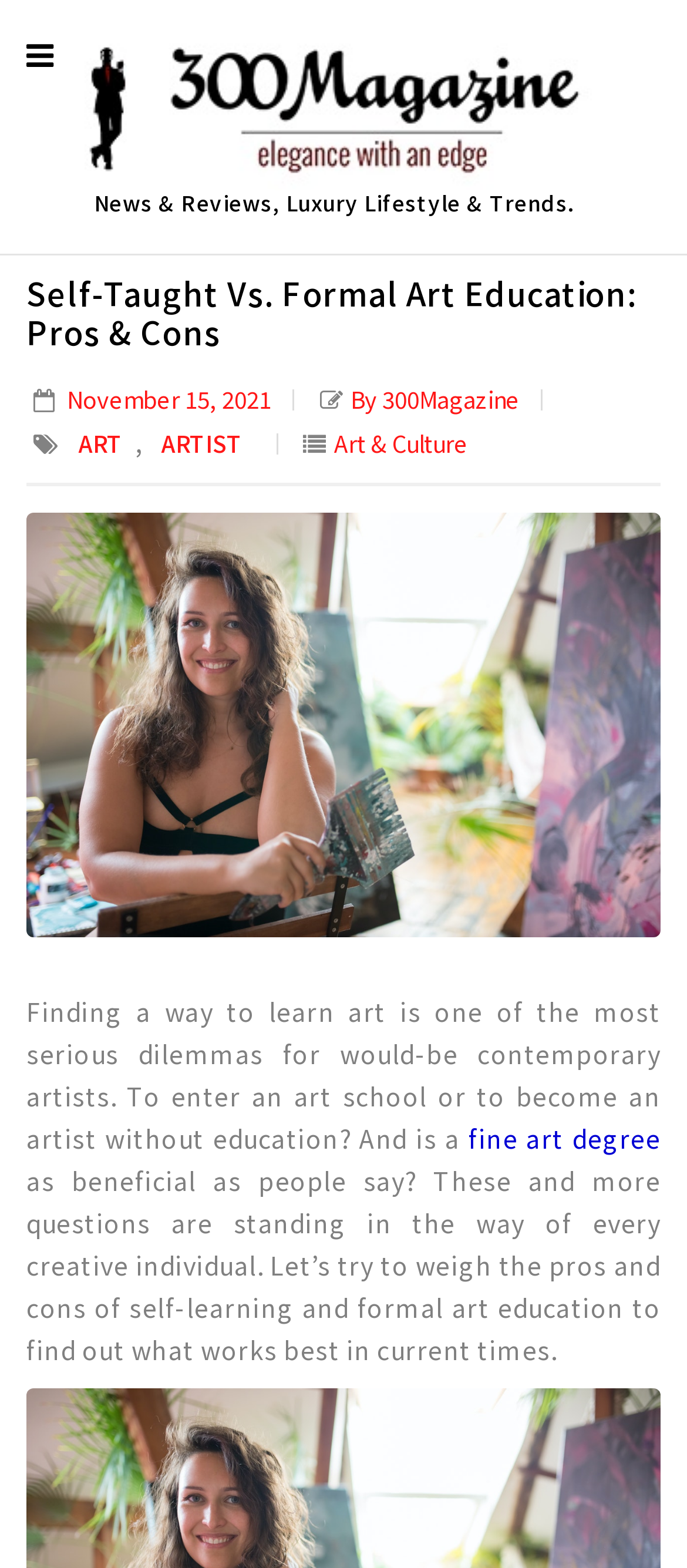What is the topic of the article?
Use the image to answer the question with a single word or phrase.

art education